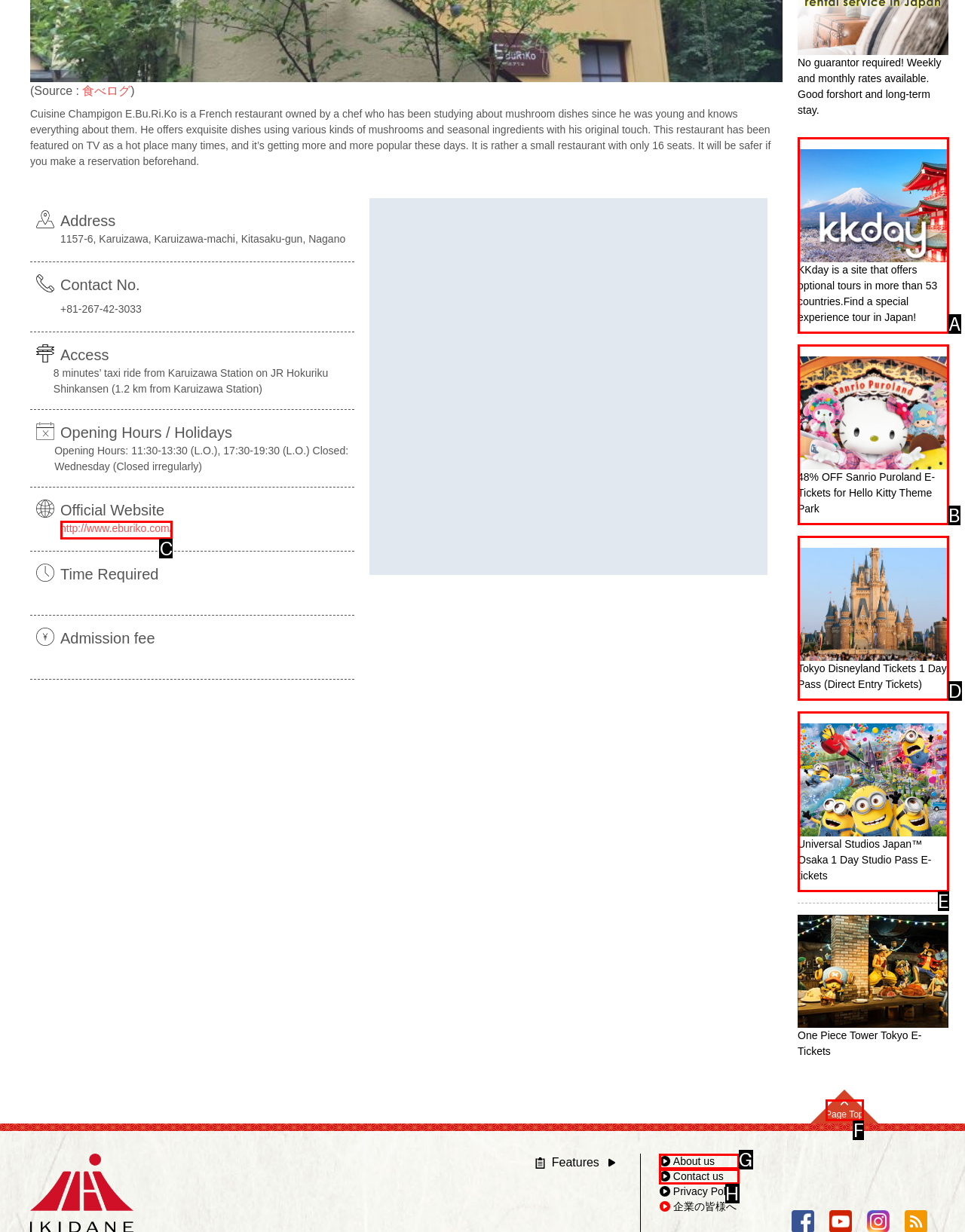Tell me which one HTML element best matches the description: http://www.eburiko.com/
Answer with the option's letter from the given choices directly.

C